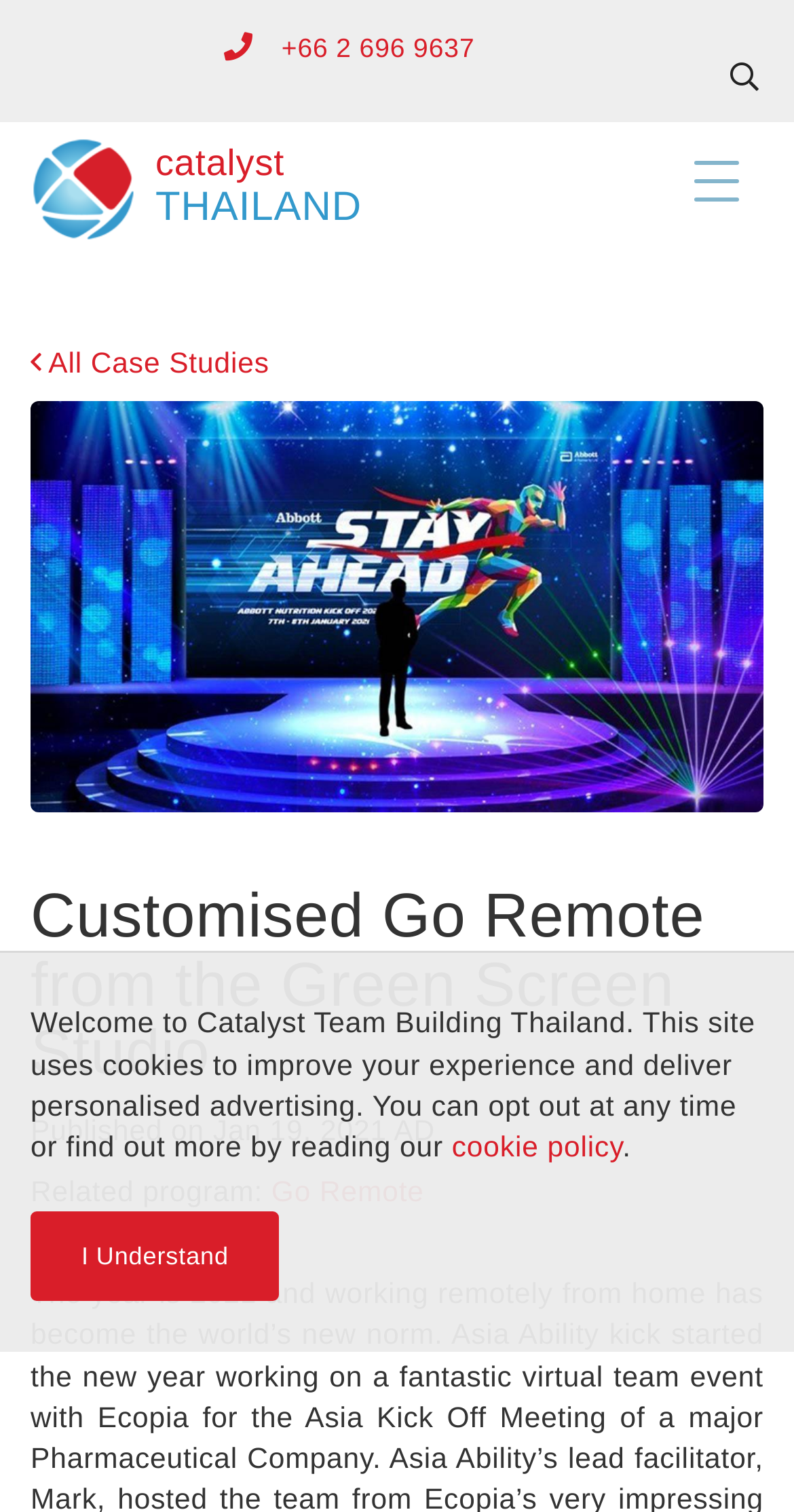Generate a thorough explanation of the webpage's elements.

The webpage appears to be a case study page from Catalyst Team Building Thailand. At the top left, there is a logo of Catalyst Thailand, accompanied by a link to the company's website. Next to the logo, there is a button to toggle navigation. On the top right, there is a phone number link with the Thai country code.

Below the top section, there is a heading that reads "All Case Studies" with a link to access more case studies. Underneath, there is a large image that takes up most of the width of the page, likely a visual representation of the case study.

The main content of the page is a case study titled "Customised Go Remote from the Green Screen Studio", which is highlighted as the main focus of the page. The case study is accompanied by a publication date, "Published on Jan 19, 2021 AD". Below the title, there is a related program link to "Go Remote".

At the bottom of the page, there is a notice about the website's use of cookies, with a link to the cookie policy. Next to the notice, there is a button to acknowledge and accept the cookie policy.

Overall, the webpage is focused on presenting a specific case study, with easy access to related information and navigation options.